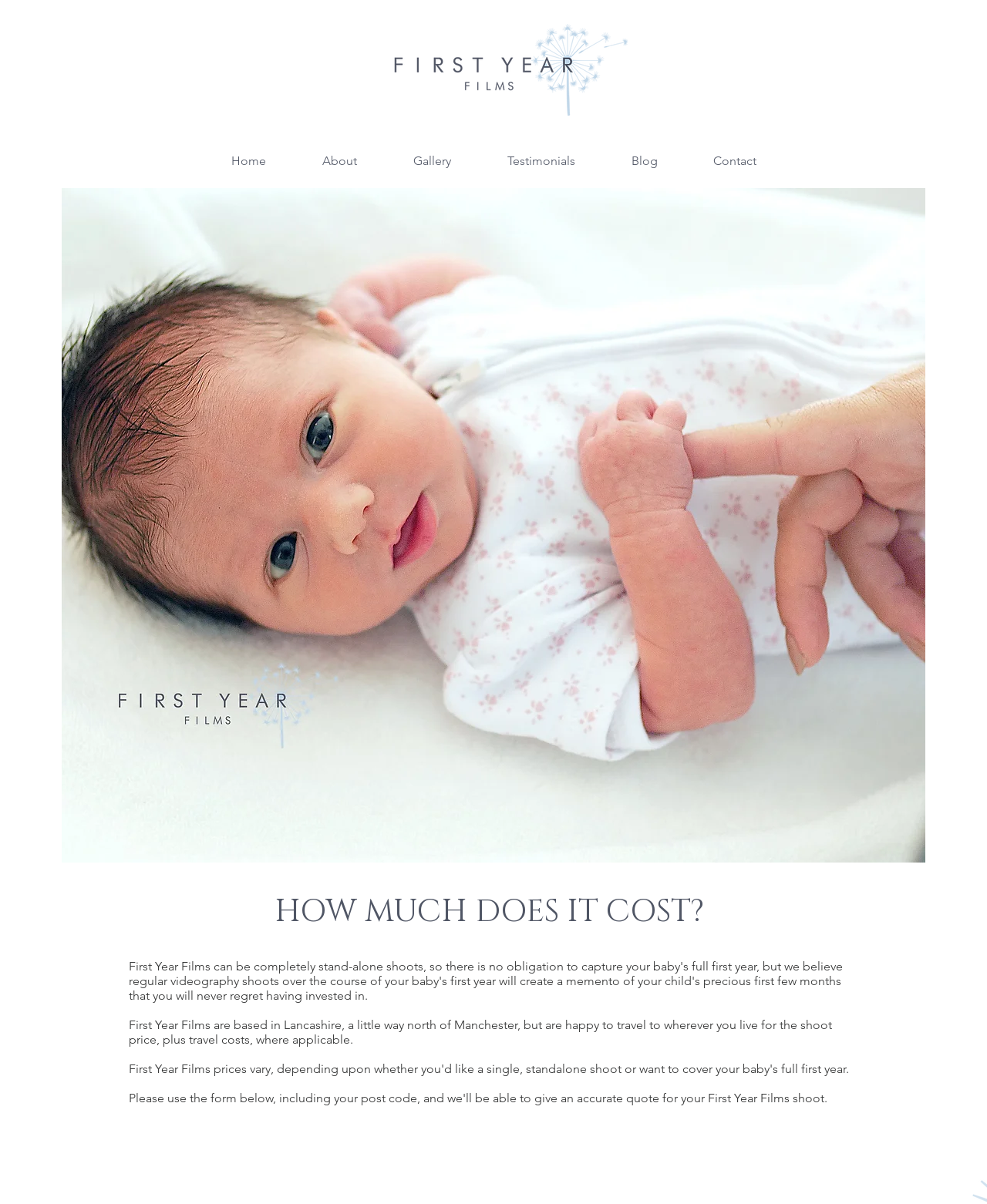What is the website section about?
Kindly answer the question with as much detail as you can.

The heading 'HOW MUCH DOES IT COST?' and the surrounding static text suggest that this section of the website is about pricing and cost-related information.